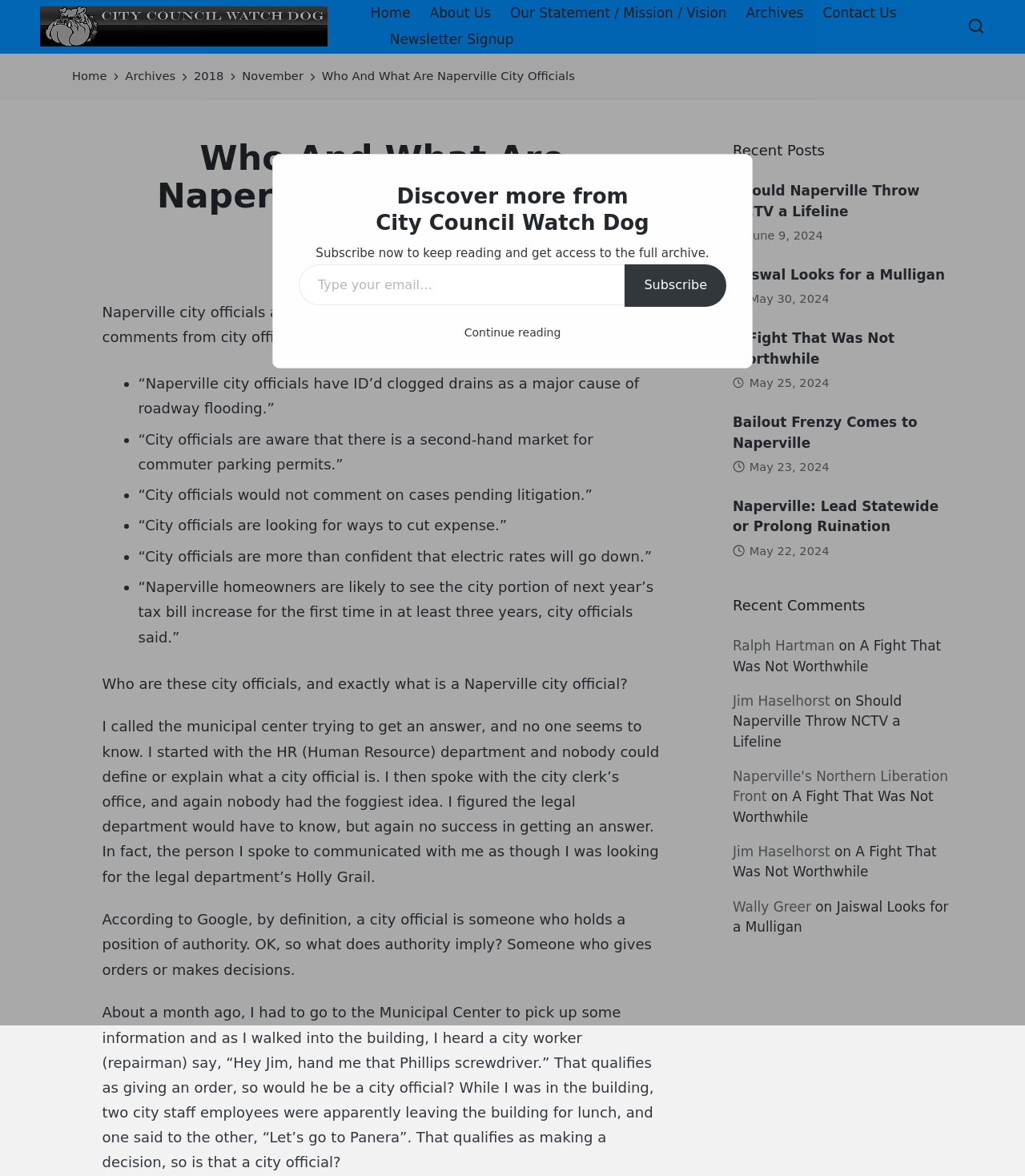Using the provided element description "Press Releases (current)", determine the bounding box coordinates of the UI element.

None